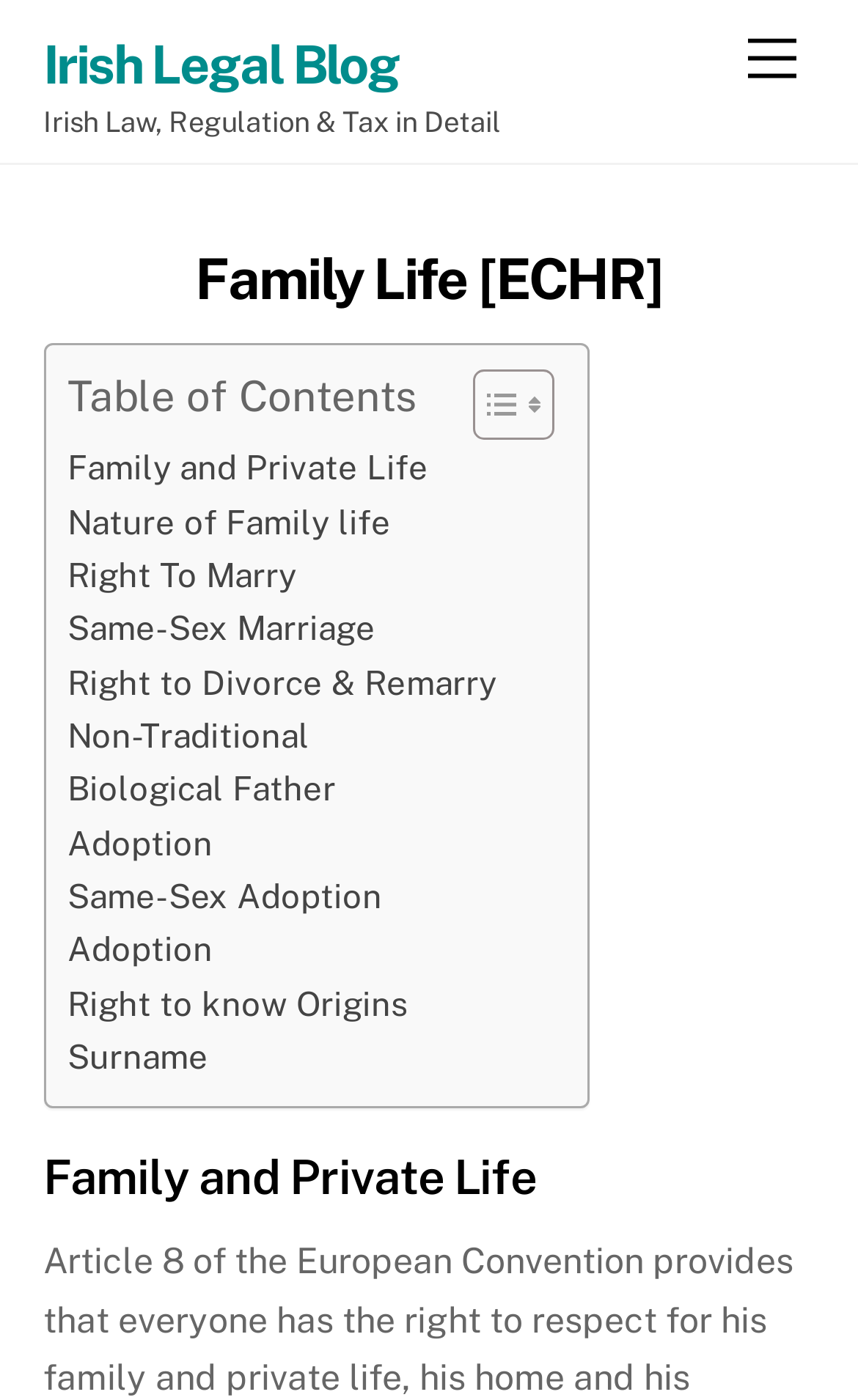What is the title of the main section?
Provide a detailed and well-explained answer to the question.

I determined the title of the main section by looking at the heading element with a bounding box coordinate of [0.05, 0.173, 0.95, 0.23], which contains the text 'Family Life [ECHR]'. 